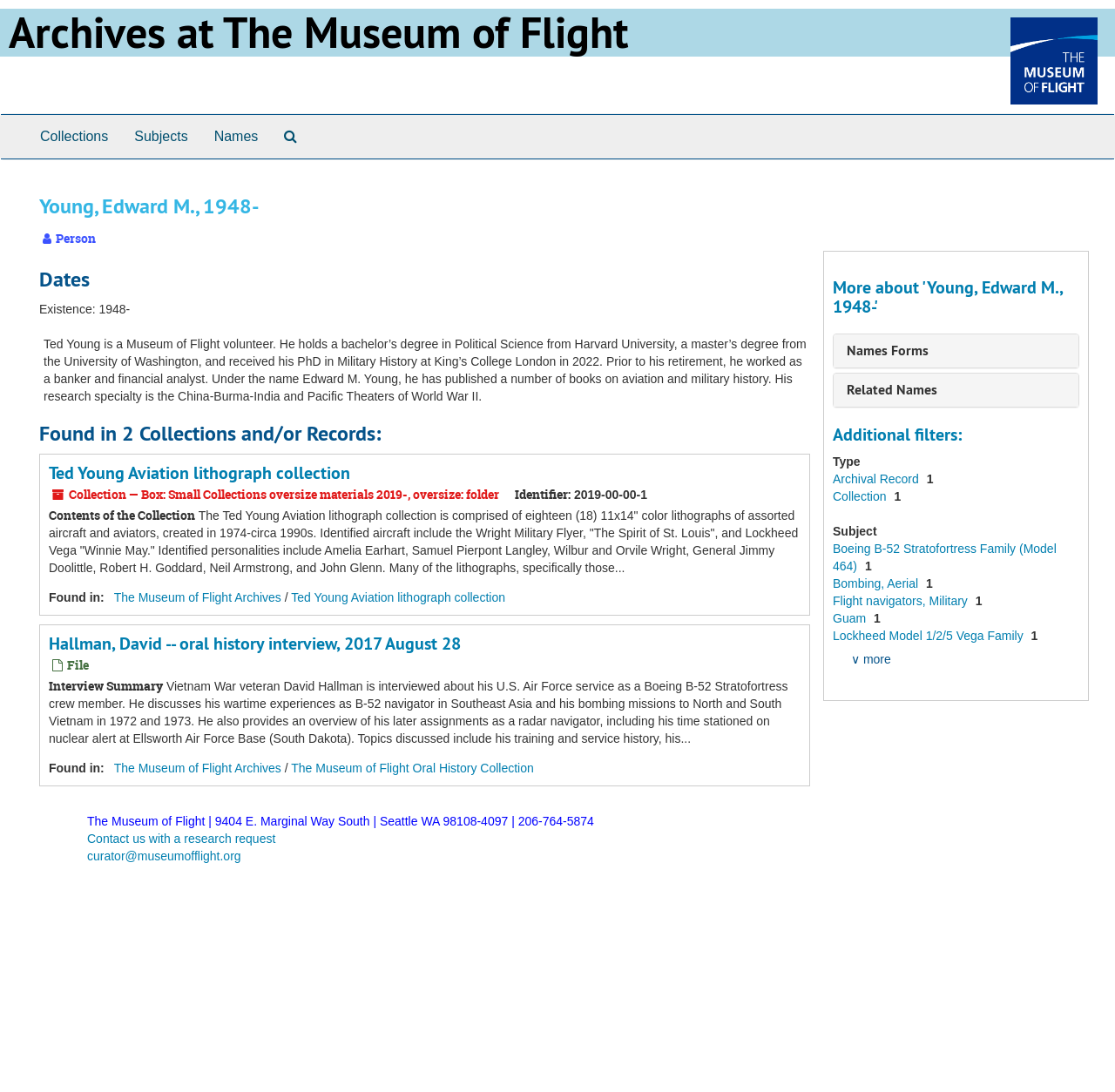Offer a meticulous description of the webpage's structure and content.

The webpage is about the archives of Edward M. Young, a volunteer at the Museum of Flight, who has published several books on aviation and military history. At the top of the page, there is a heading "Archives at The Museum of Flight" with a link to the same title, accompanied by an image on the right side. Below this, there is a top-level navigation menu with links to "Collections", "Subjects", "Names", and "Search The Archives".

The main content of the page is divided into several sections. The first section is about Edward M. Young, with a heading and a brief description of his background, including his education and work experience. Below this, there is a section titled "Dates" with a brief description of his existence from 1948 onwards.

The next section is titled "Found in 2 Collections and/or Records" and lists two collections: "Ted Young Aviation lithograph collection" and "Hallman, David -- oral history interview, 2017 August 28". Each collection has a heading, a link to the collection, and a brief description of its contents. The "Ted Young Aviation lithograph collection" contains 18 color lithographs of assorted aircraft and aviators, while the "Hallman, David -- oral history interview, 2017 August 28" is an interview with a Vietnam War veteran about his experiences as a Boeing B-52 Stratofortress crew member.

On the right side of the page, there are several headings and links, including "More about 'Young, Edward M., 1948-'", "Names Forms", "Related Names", and "Additional filters". The "Additional filters" section has a list of filters, including "Type", "Subject", and others, each with a link to a related page.

At the bottom of the page, there is a footer section with the museum's address, phone number, and a link to contact the curator with a research request.